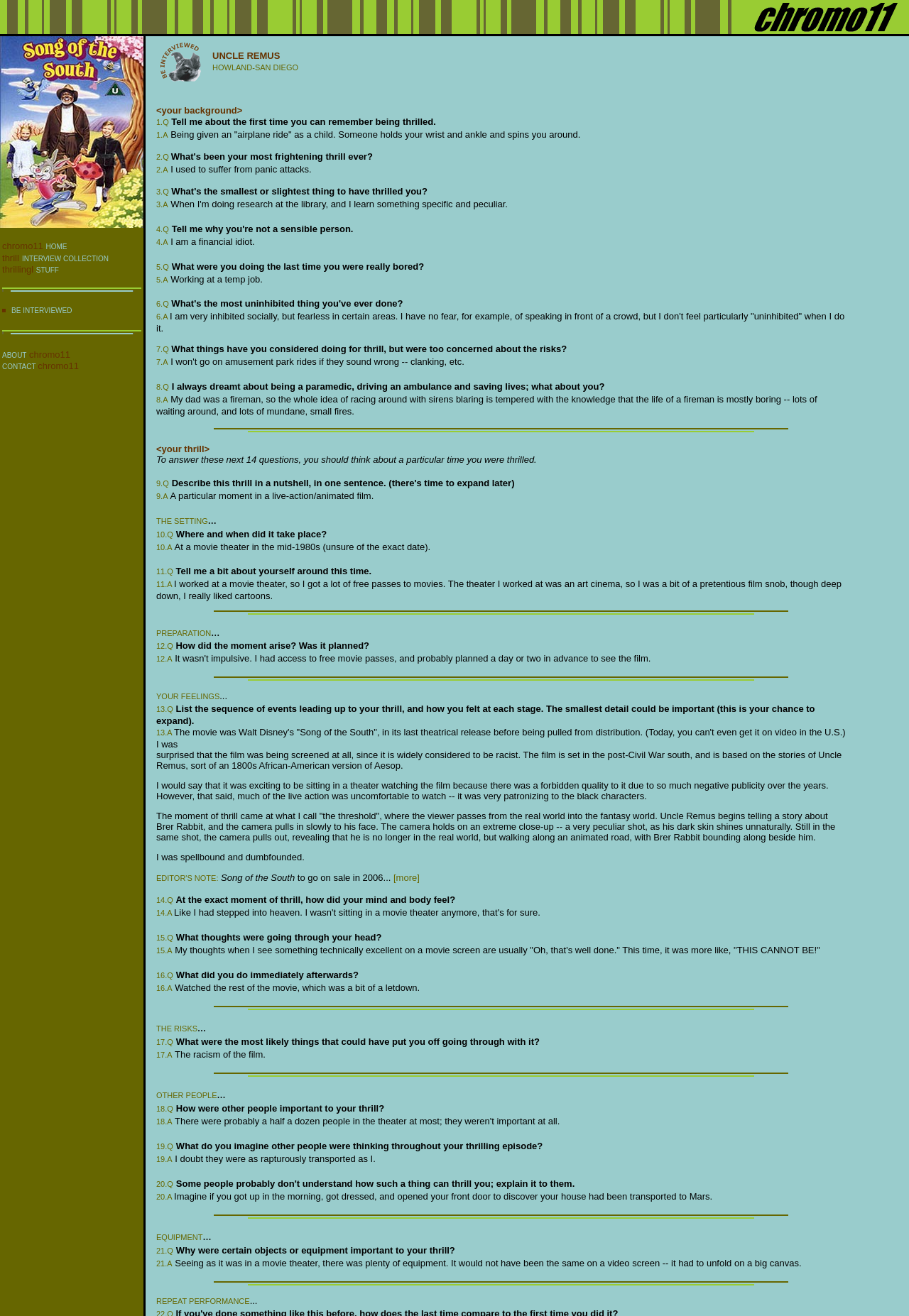Explain in detail what is displayed on the webpage.

This webpage is titled "ONE OF THE INTERVIEWS". At the top, there is a row of three empty cells, followed by a row with three images. Below that, there is a table with a single column, containing a series of links and images. The links are labeled "HOME", "INTERVIEW COLLECTION", "STUFF", "BE INTERVIEWED", and "ABOUT chromo11". There are also several small images scattered throughout the table, some of which appear to be icons or separators.

The "HOME" link is located near the top of the table, followed by the "INTERVIEW COLLECTION" link, and then the "STUFF" link. Below these links, there is a small image, and then the "BE INTERVIEWED" link. Further down the table, there is another small image, and then the "ABOUT chromo11" link.

To the right of the table, there is a small image, and then a link with no label. This link is located near the bottom of the page. There are also several other small images scattered throughout the page, but they do not appear to be part of any specific structure or layout.